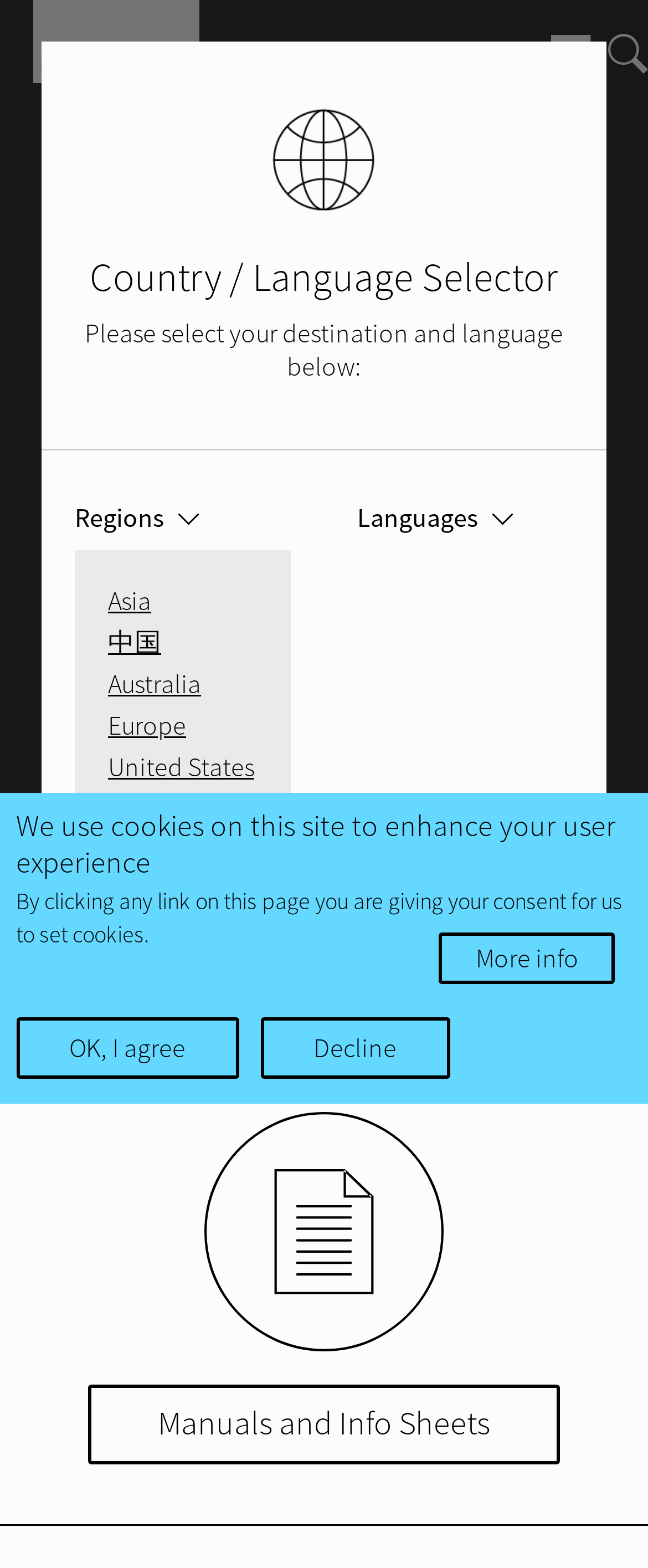Determine the bounding box of the UI component based on this description: "United States". The bounding box coordinates should be four float values between 0 and 1, i.e., [left, top, right, bottom].

[0.167, 0.478, 0.392, 0.499]